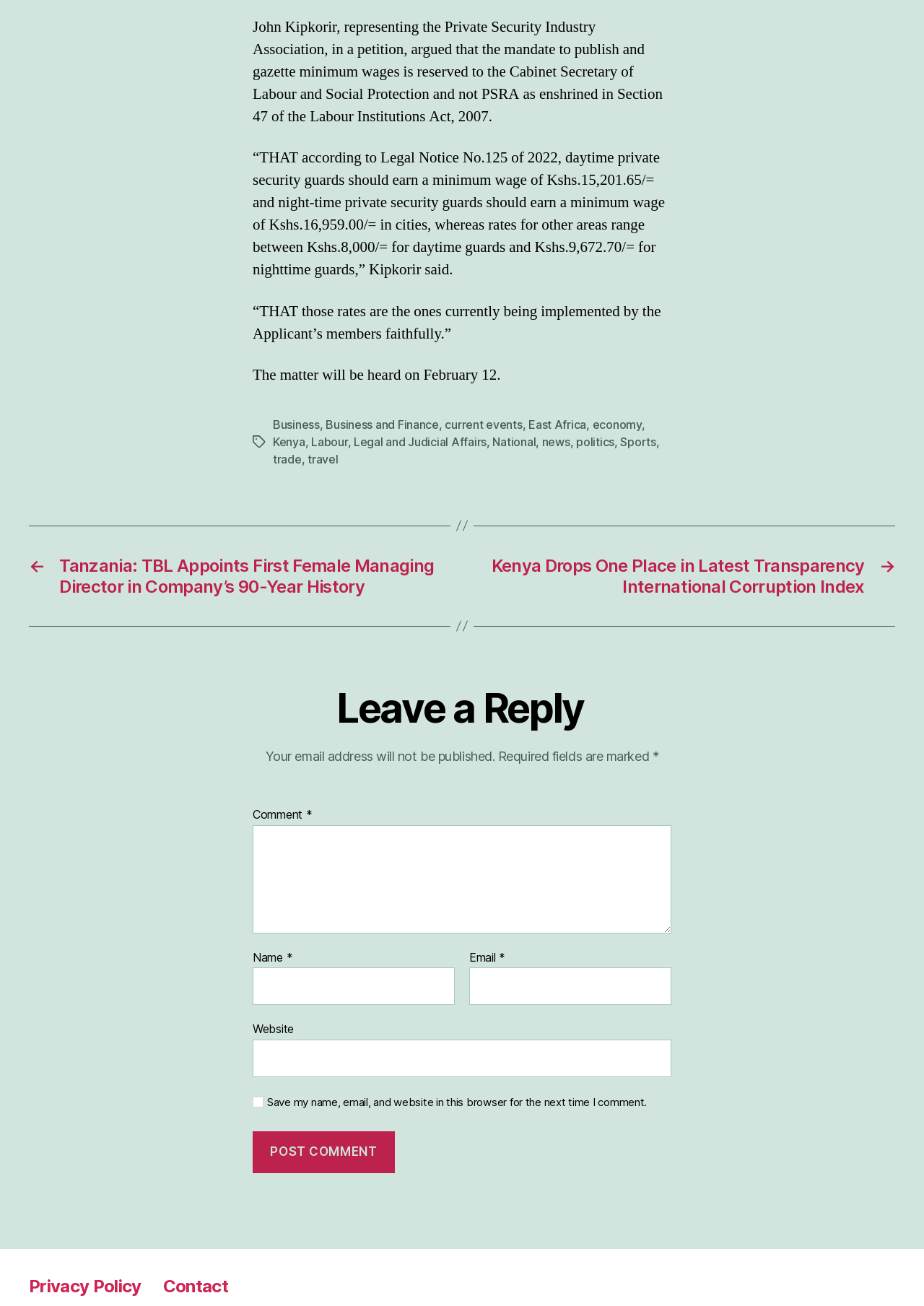Please find the bounding box coordinates of the clickable region needed to complete the following instruction: "Click on the 'Post Comment' button". The bounding box coordinates must consist of four float numbers between 0 and 1, i.e., [left, top, right, bottom].

[0.273, 0.866, 0.427, 0.898]